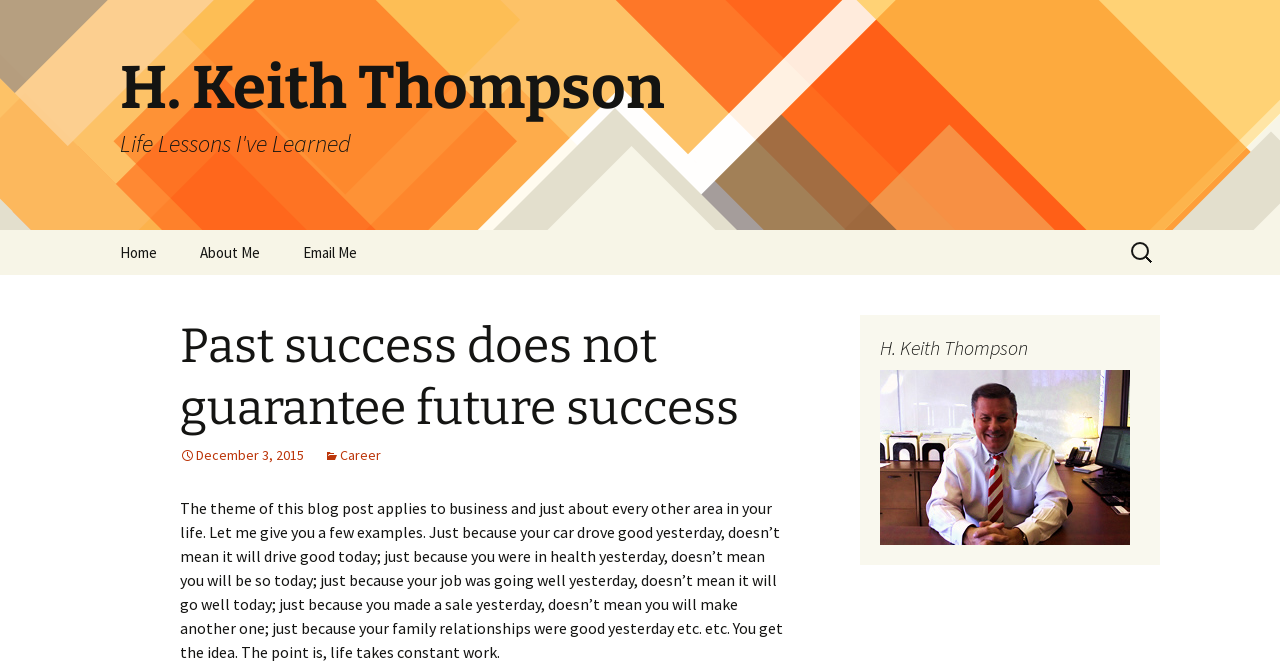What is the category of the blog post?
Please utilize the information in the image to give a detailed response to the question.

The category of the blog post is mentioned in the link ' Career' which is located below the heading 'Past success does not guarantee future success'.